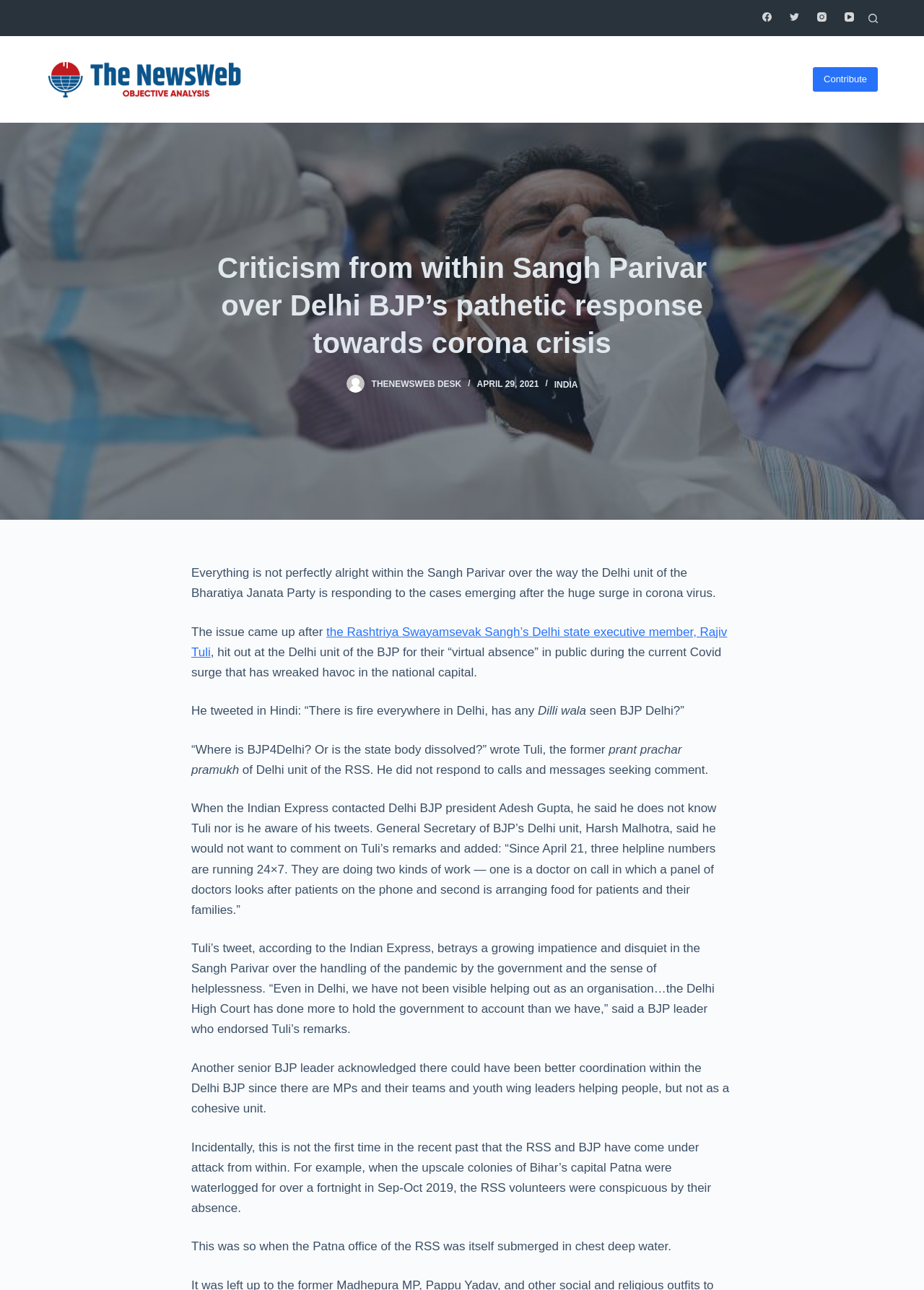Answer the question below in one word or phrase:
What is the topic of the article?

Delhi BJP's response to corona crisis